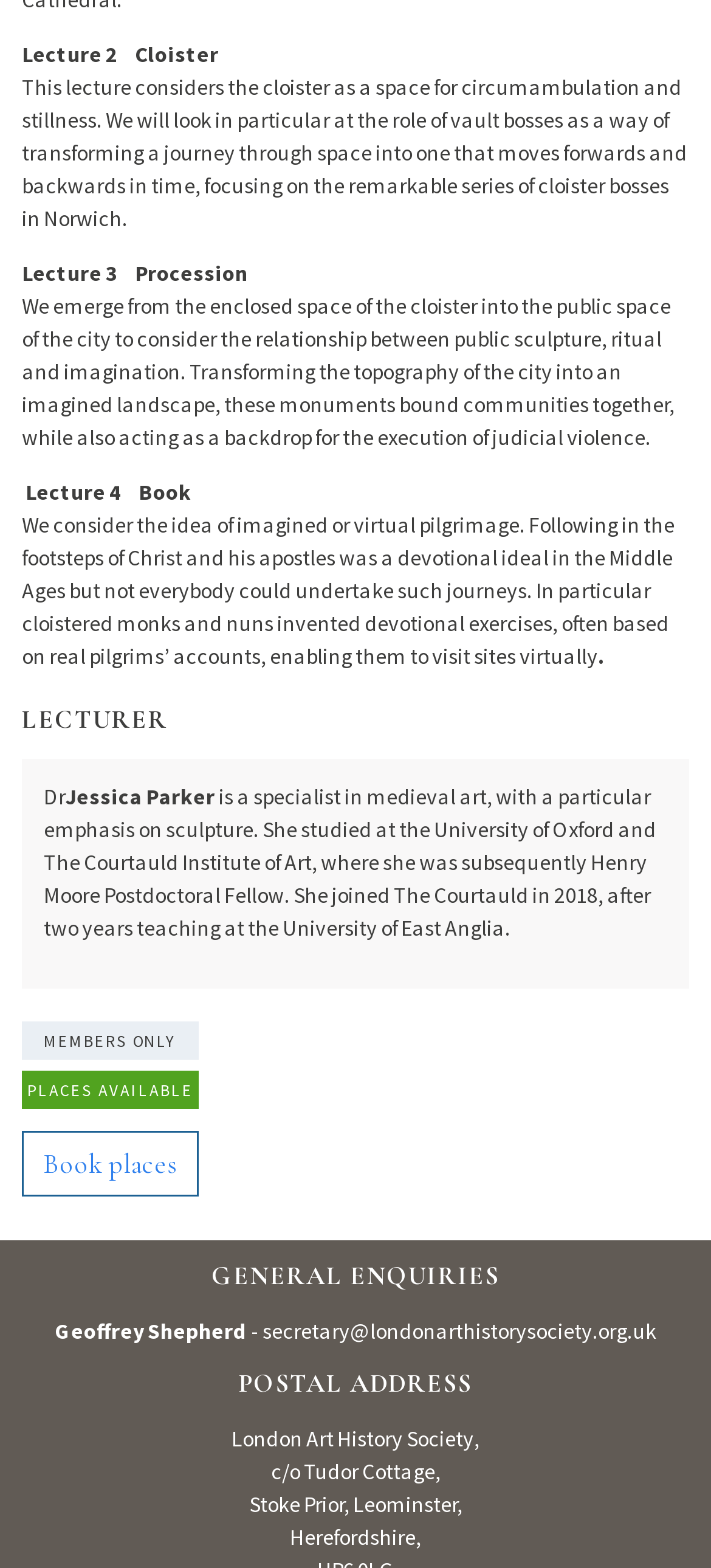Please answer the following query using a single word or phrase: 
How can I contact the society for general enquiries?

Geoffrey Shepherd